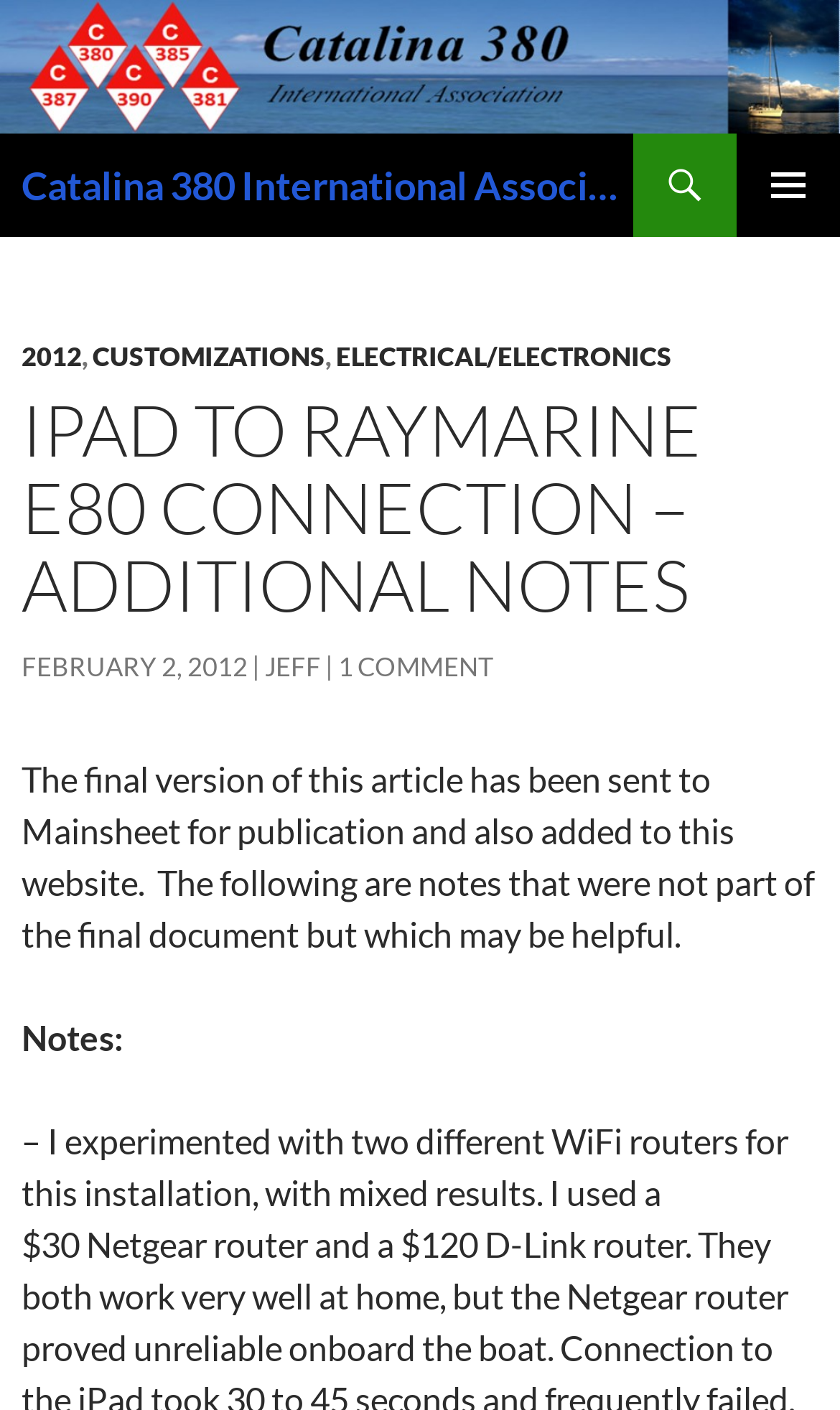Locate the bounding box coordinates of the area that needs to be clicked to fulfill the following instruction: "open primary menu". The coordinates should be in the format of four float numbers between 0 and 1, namely [left, top, right, bottom].

[0.877, 0.095, 1.0, 0.169]